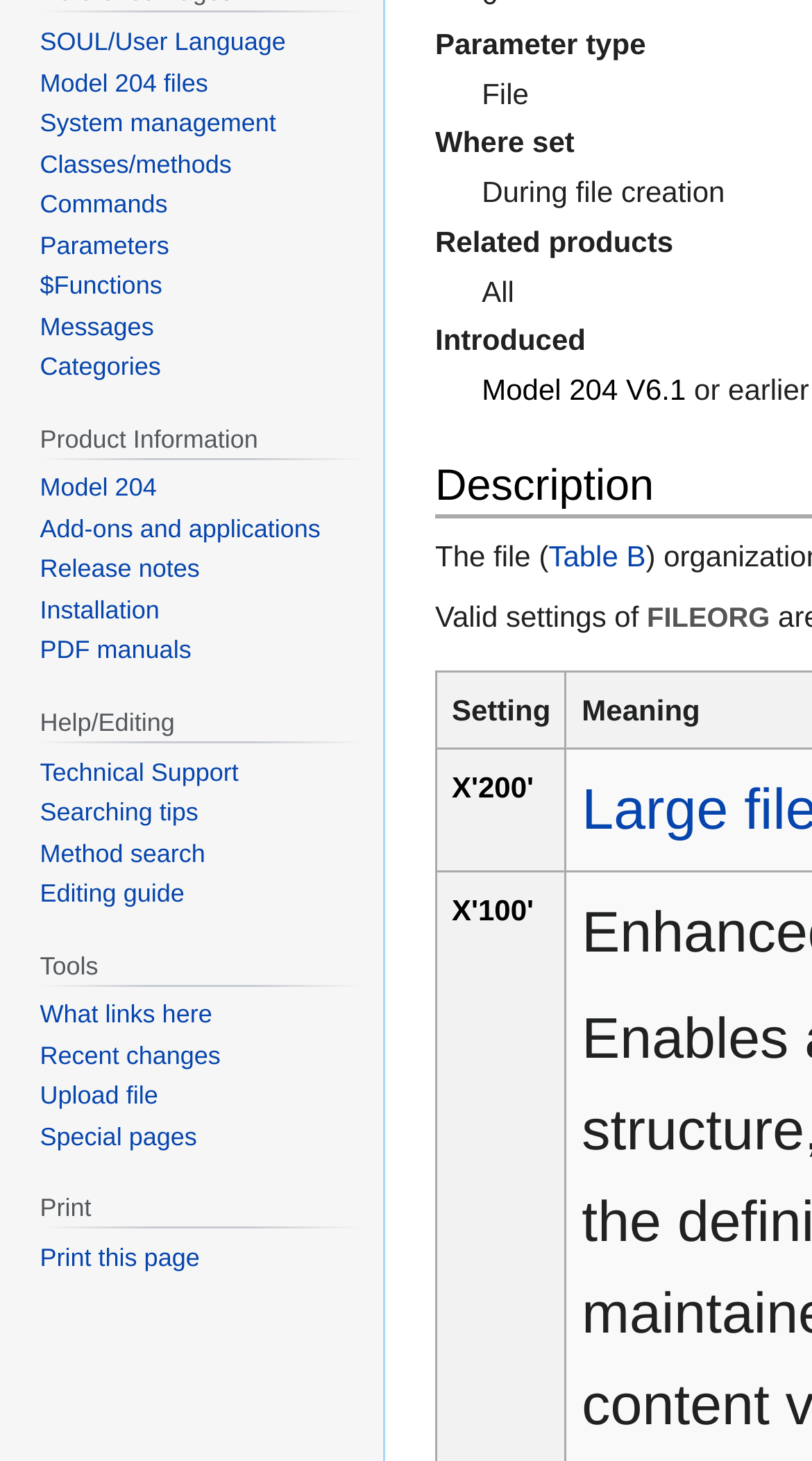Identify the bounding box of the UI element described as follows: "Print this page". Provide the coordinates as four float numbers in the range of 0 to 1 [left, top, right, bottom].

[0.049, 0.851, 0.246, 0.871]